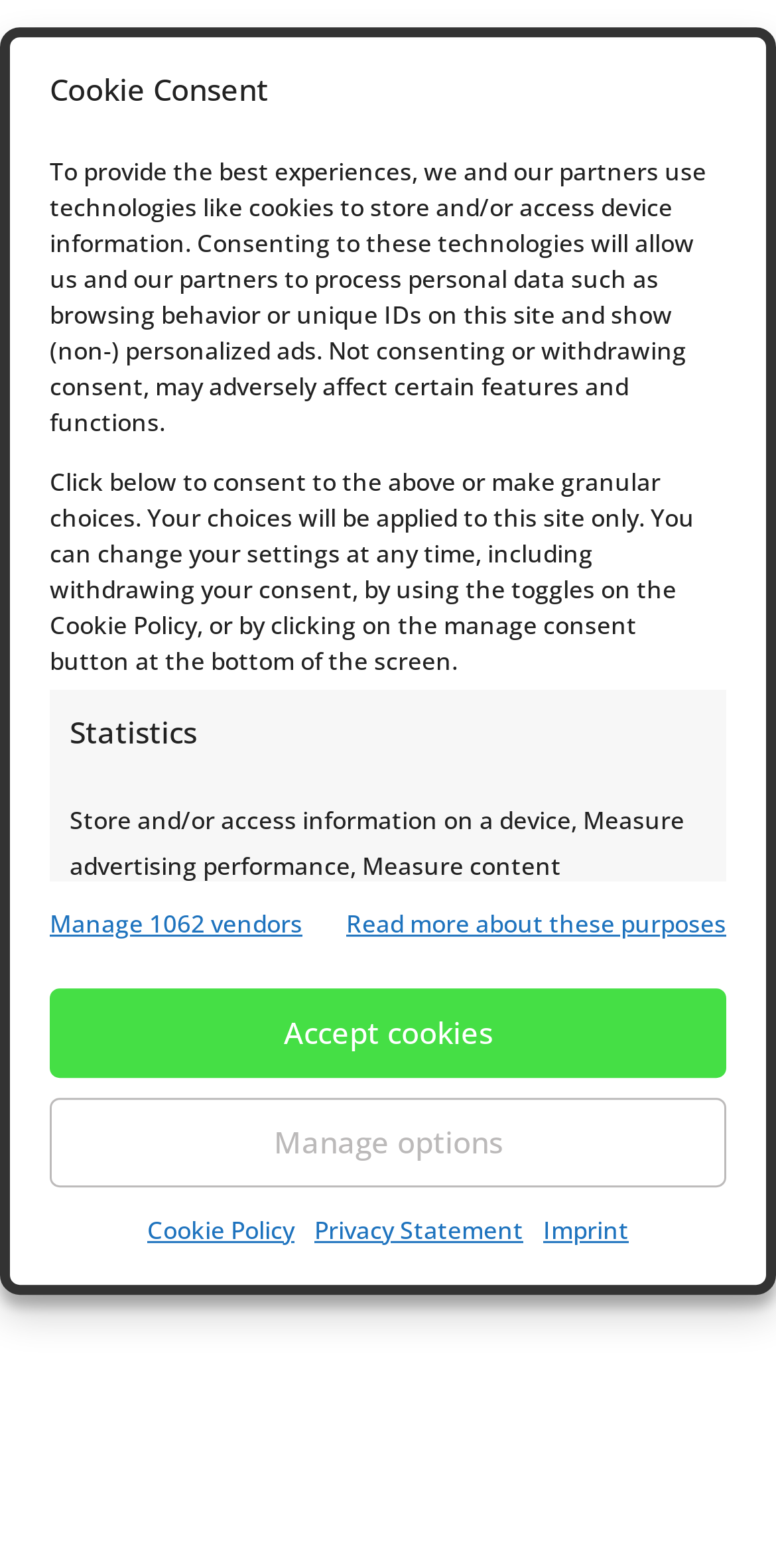Please answer the following question using a single word or phrase: 
What is the category of the article?

Gardening Blog